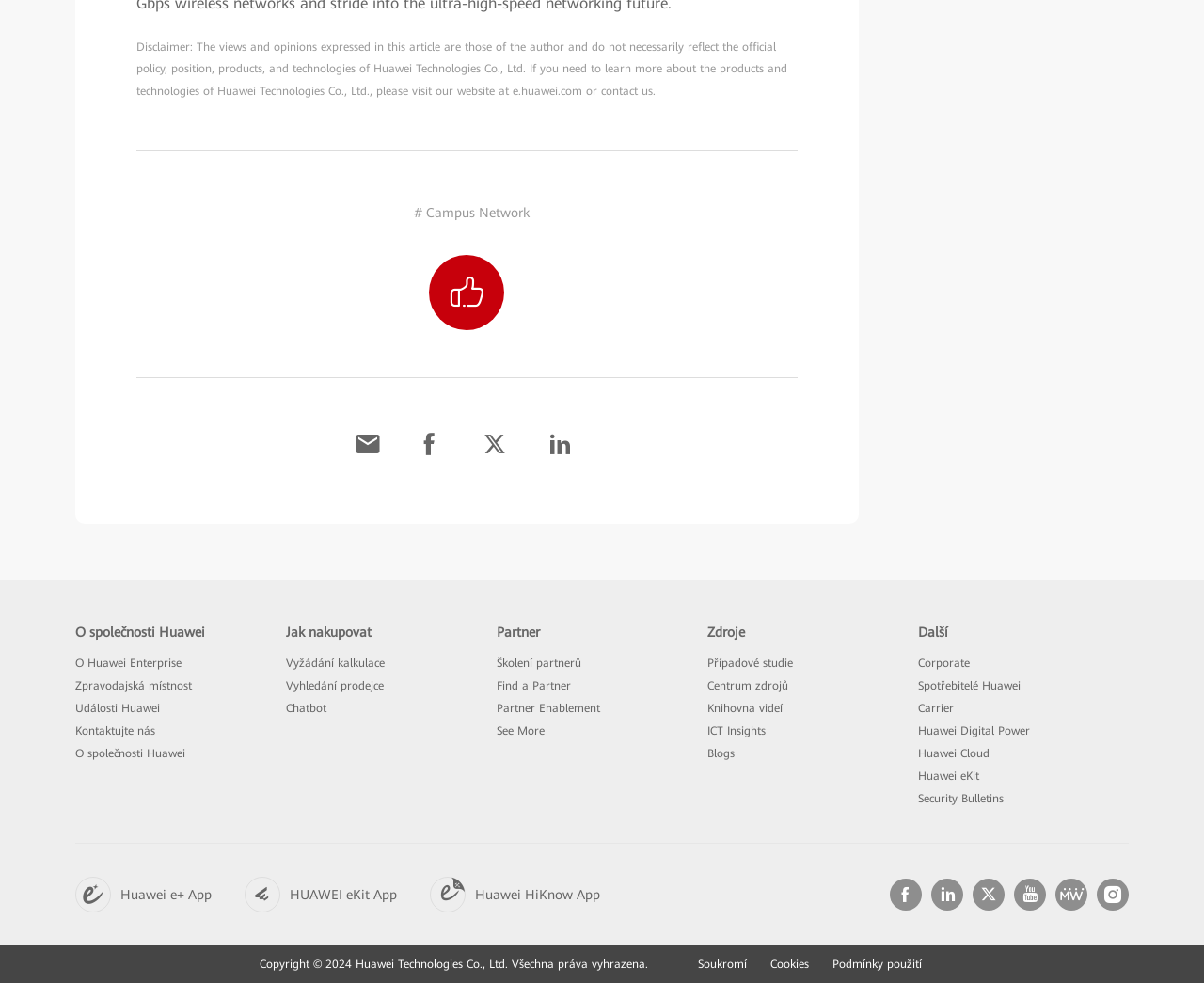What is the purpose of the 'Jak nakupovat' section?
Give a single word or phrase as your answer by examining the image.

Purchase guidance